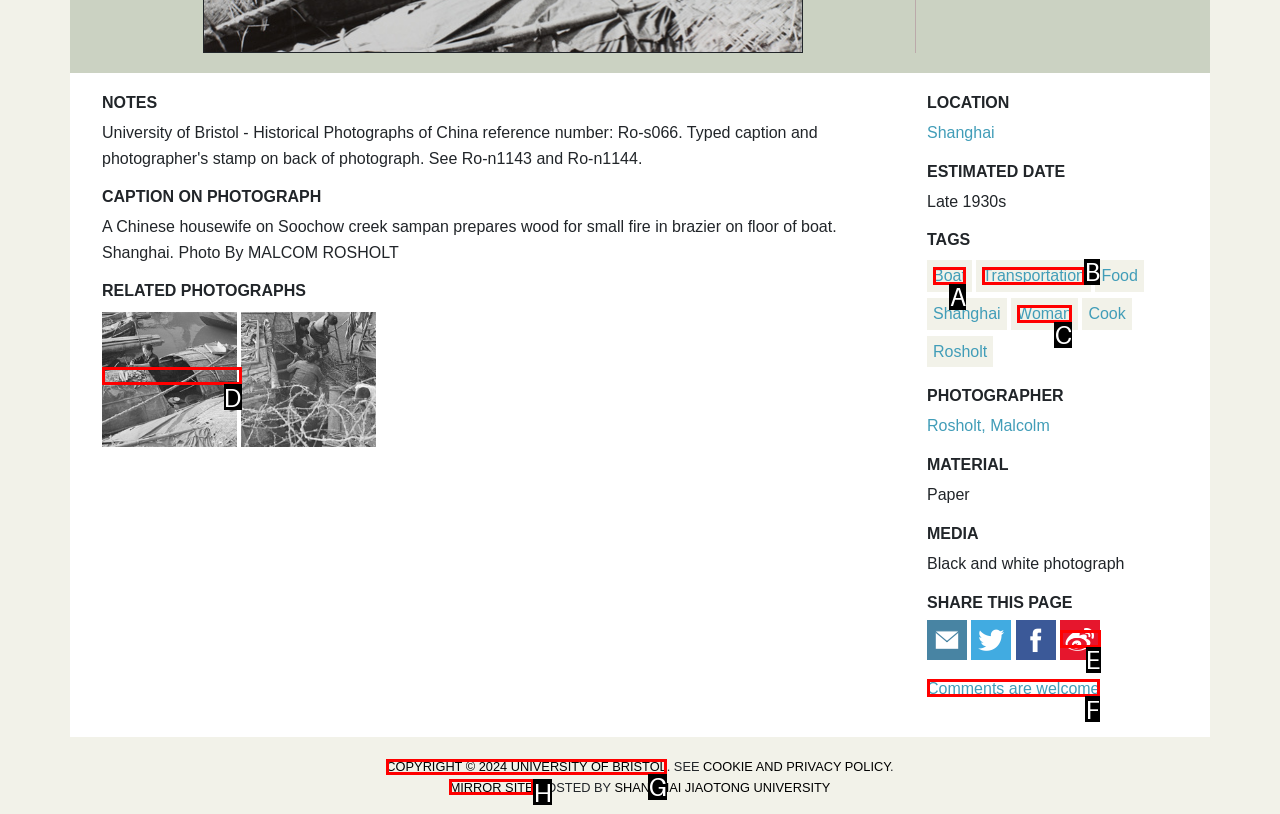Tell me which one HTML element best matches the description: woman
Answer with the option's letter from the given choices directly.

C